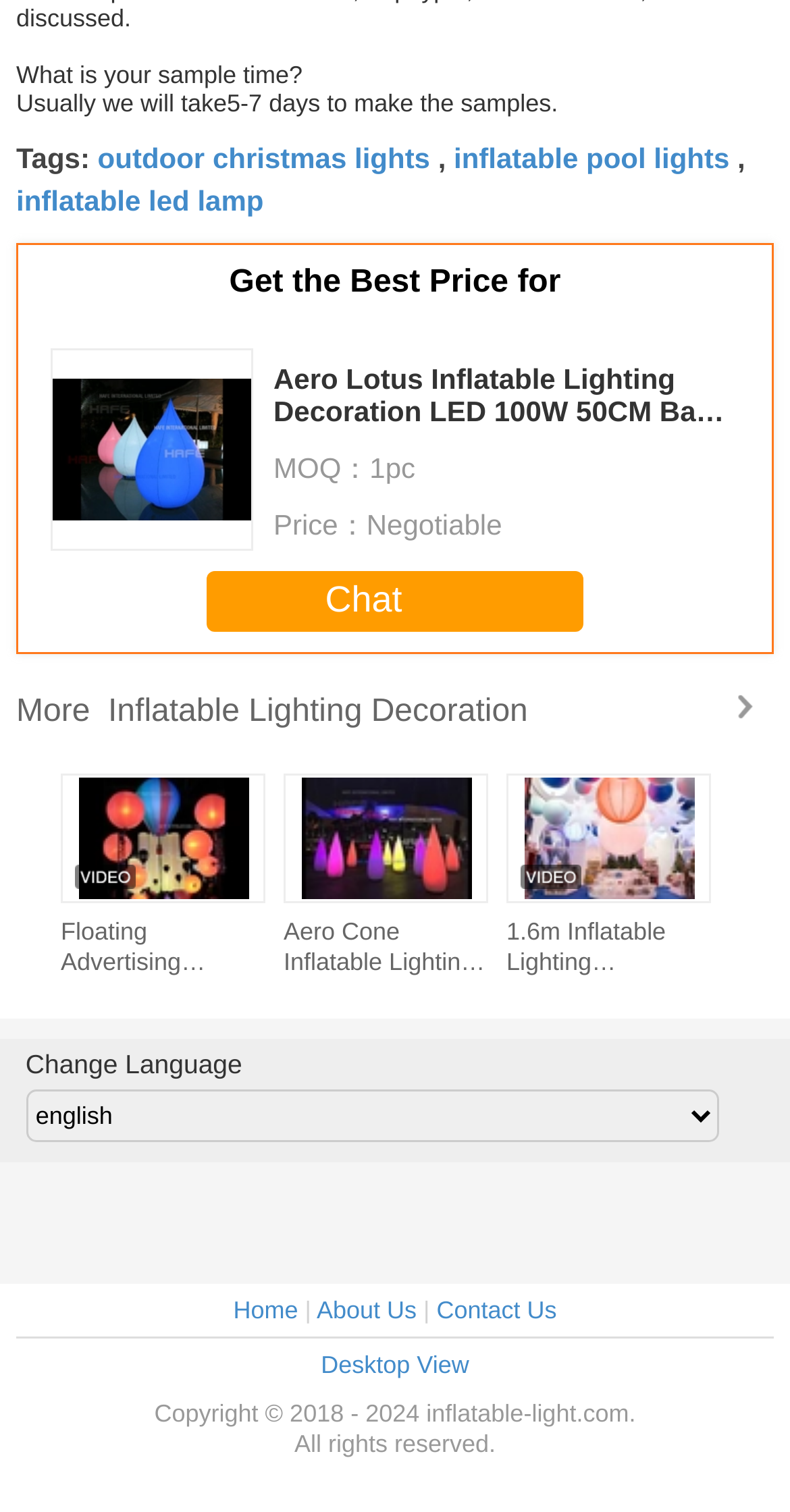Identify the bounding box coordinates necessary to click and complete the given instruction: "Change the language".

[0.032, 0.721, 0.909, 0.756]